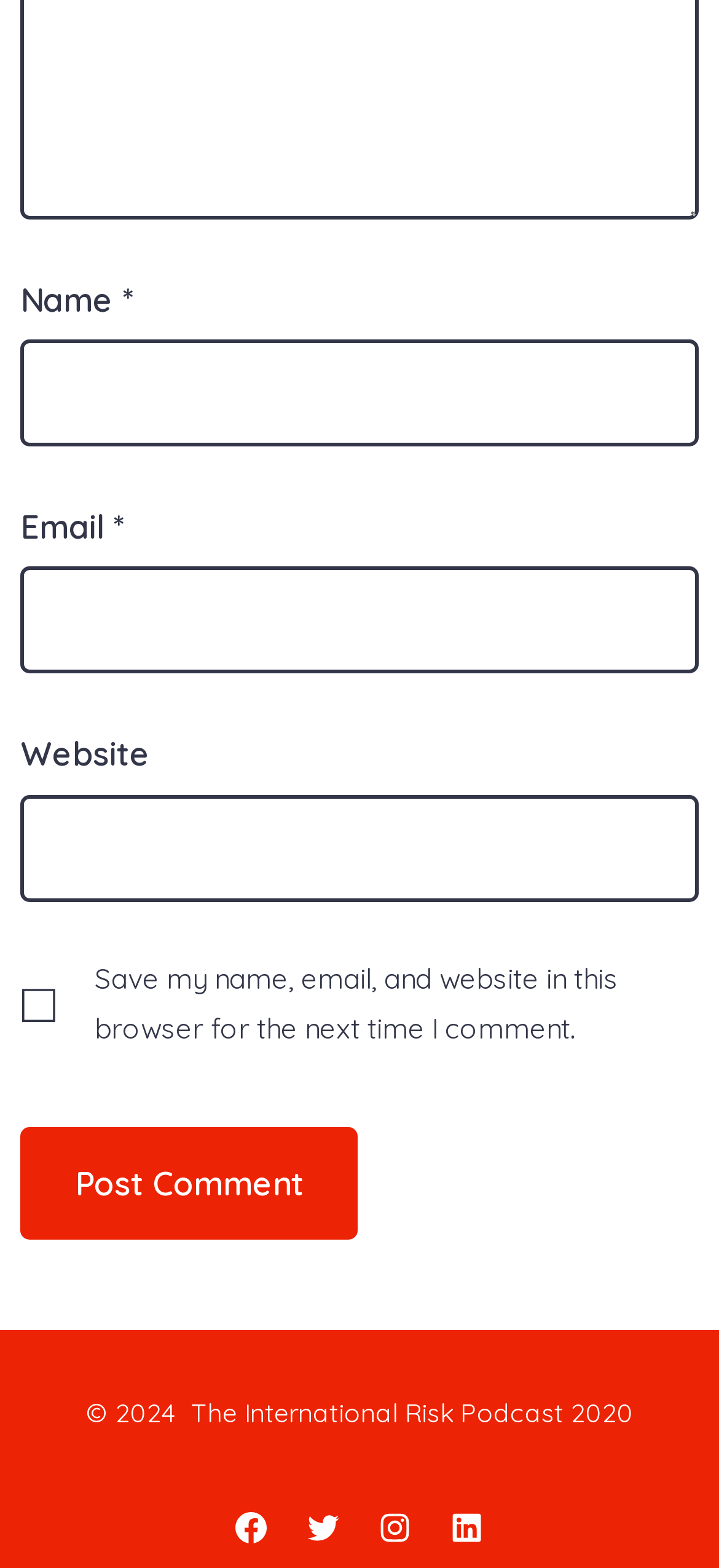Answer the question in one word or a short phrase:
What is the purpose of the 'Name' field?

To enter user's name